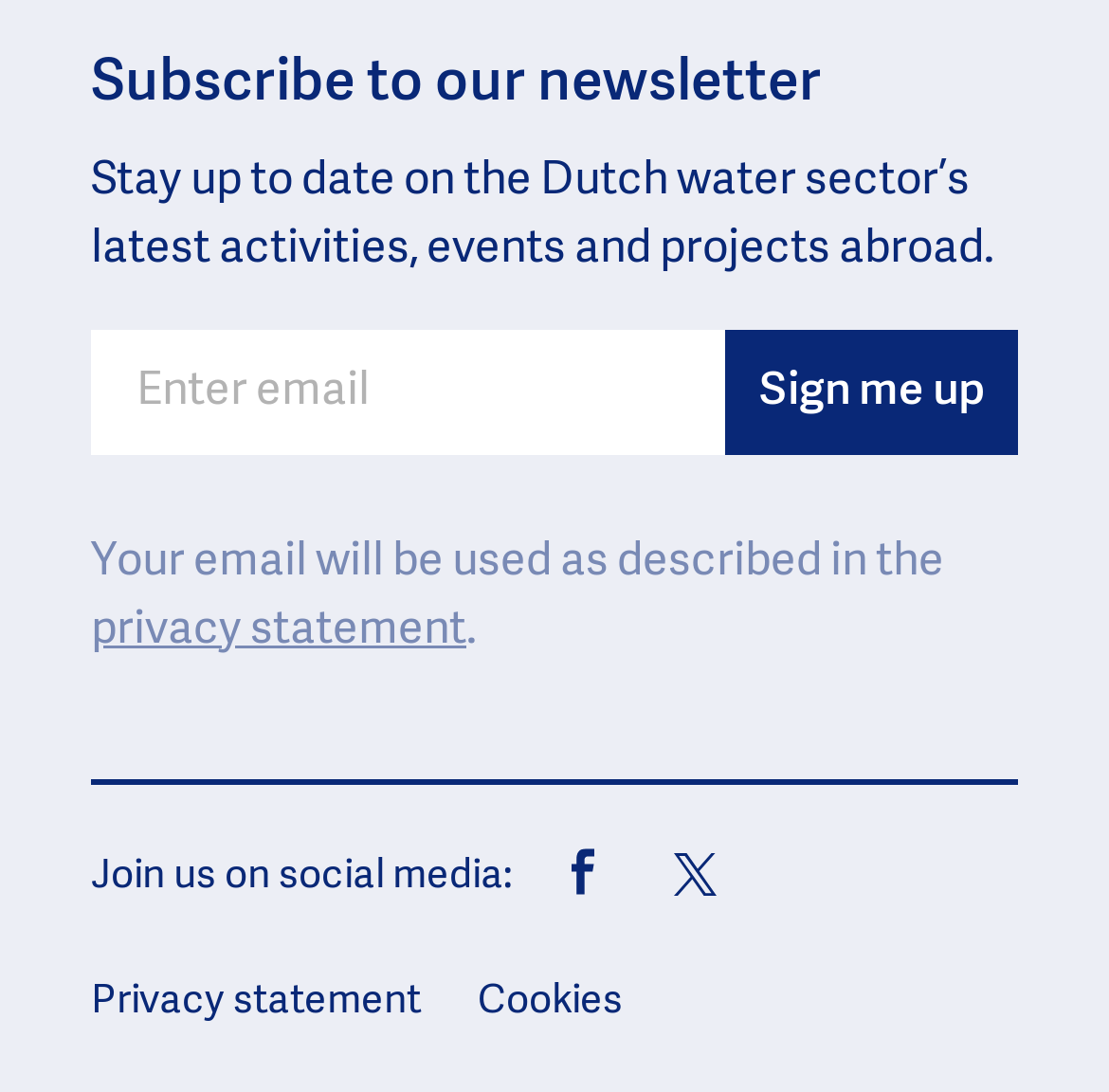Given the webpage screenshot and the description, determine the bounding box coordinates (top-left x, top-left y, bottom-right x, bottom-right y) that define the location of the UI element matching this description: Cookies

[0.431, 0.897, 0.562, 0.934]